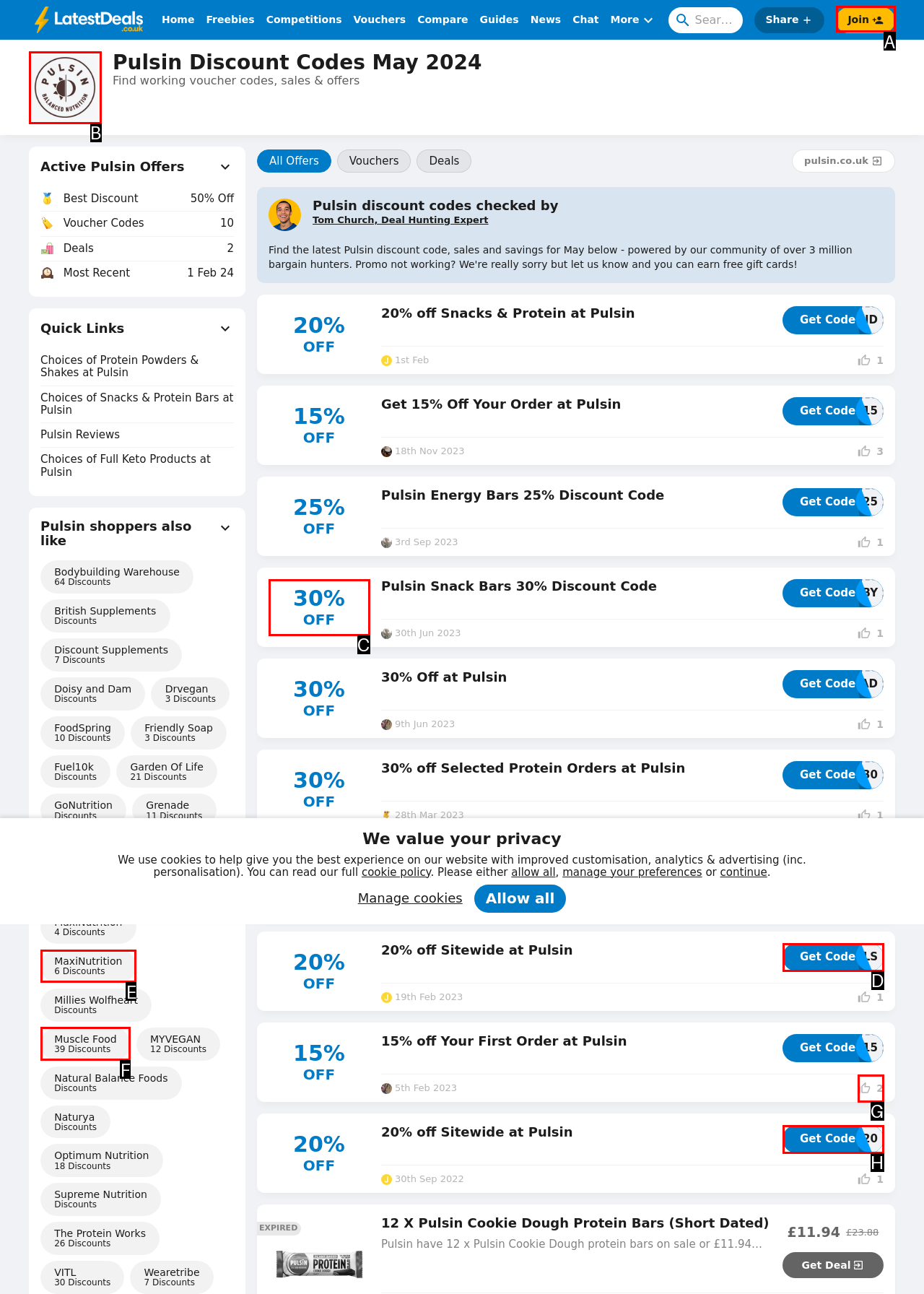Find the appropriate UI element to complete the task: Join or Login to the website. Indicate your choice by providing the letter of the element.

A